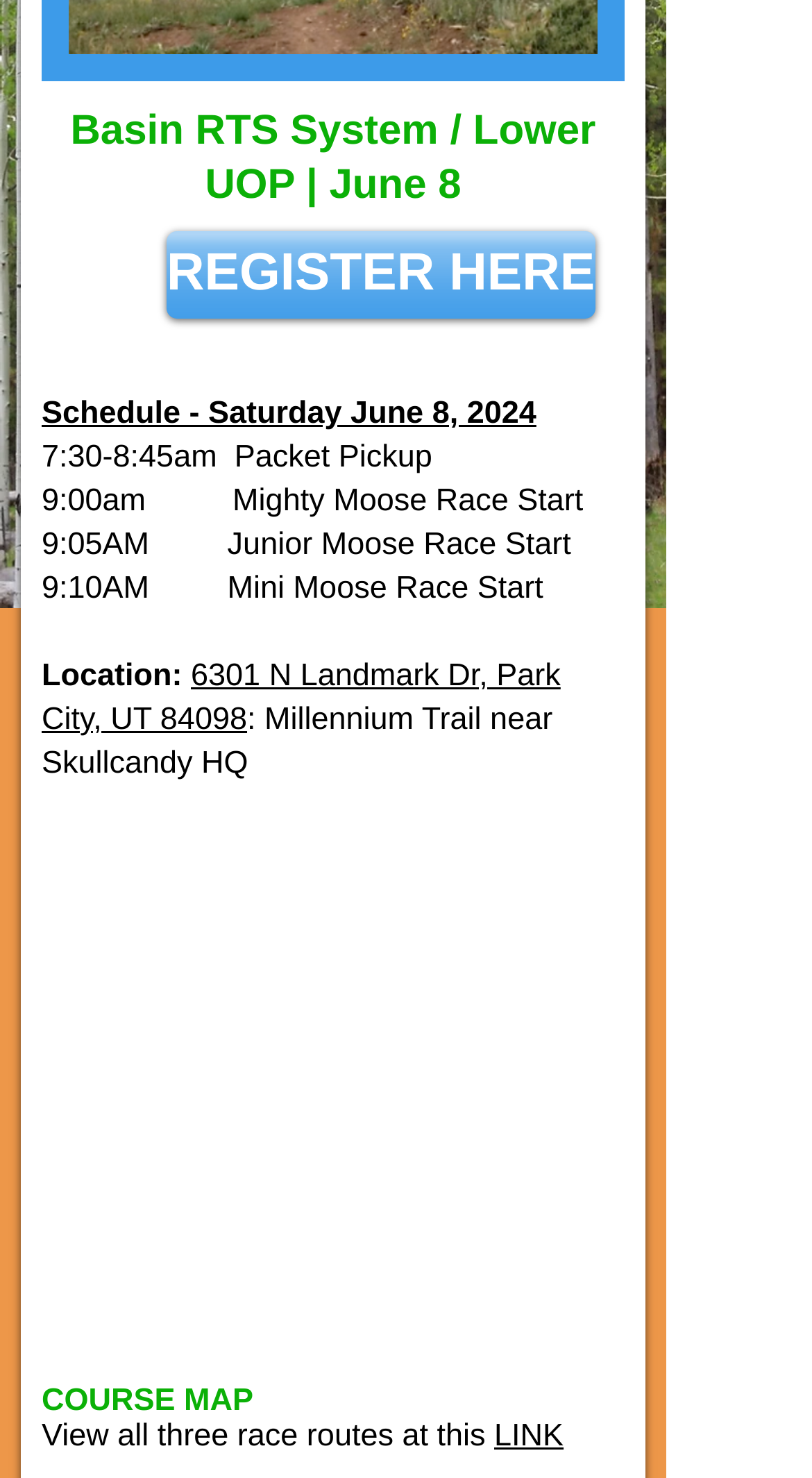Bounding box coordinates must be specified in the format (top-left x, top-left y, bottom-right x, bottom-right y). All values should be floating point numbers between 0 and 1. What are the bounding box coordinates of the UI element described as: REGISTER HERE

[0.205, 0.156, 0.615, 0.216]